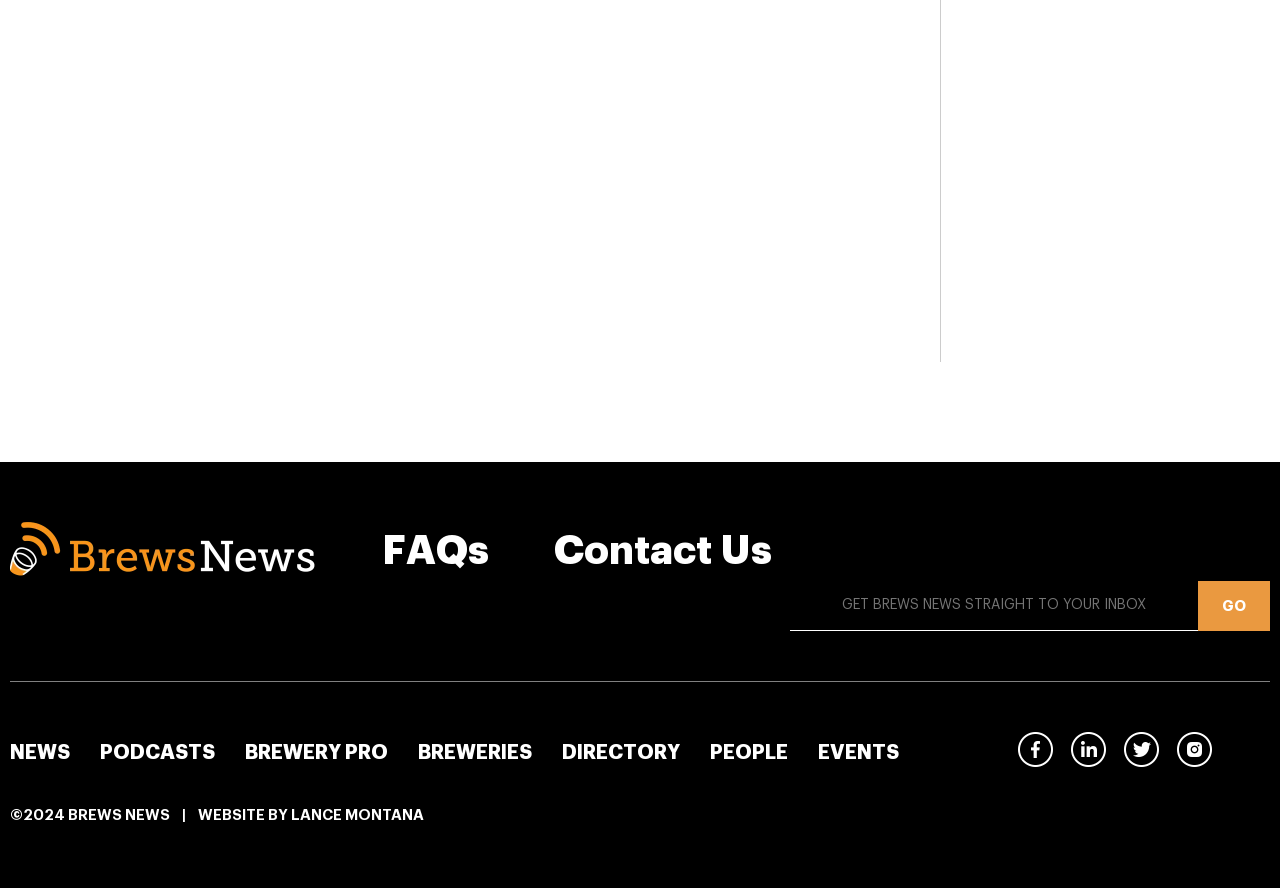What is the logo at the top left corner of the footer? Analyze the screenshot and reply with just one word or a short phrase.

logo-aus-footer